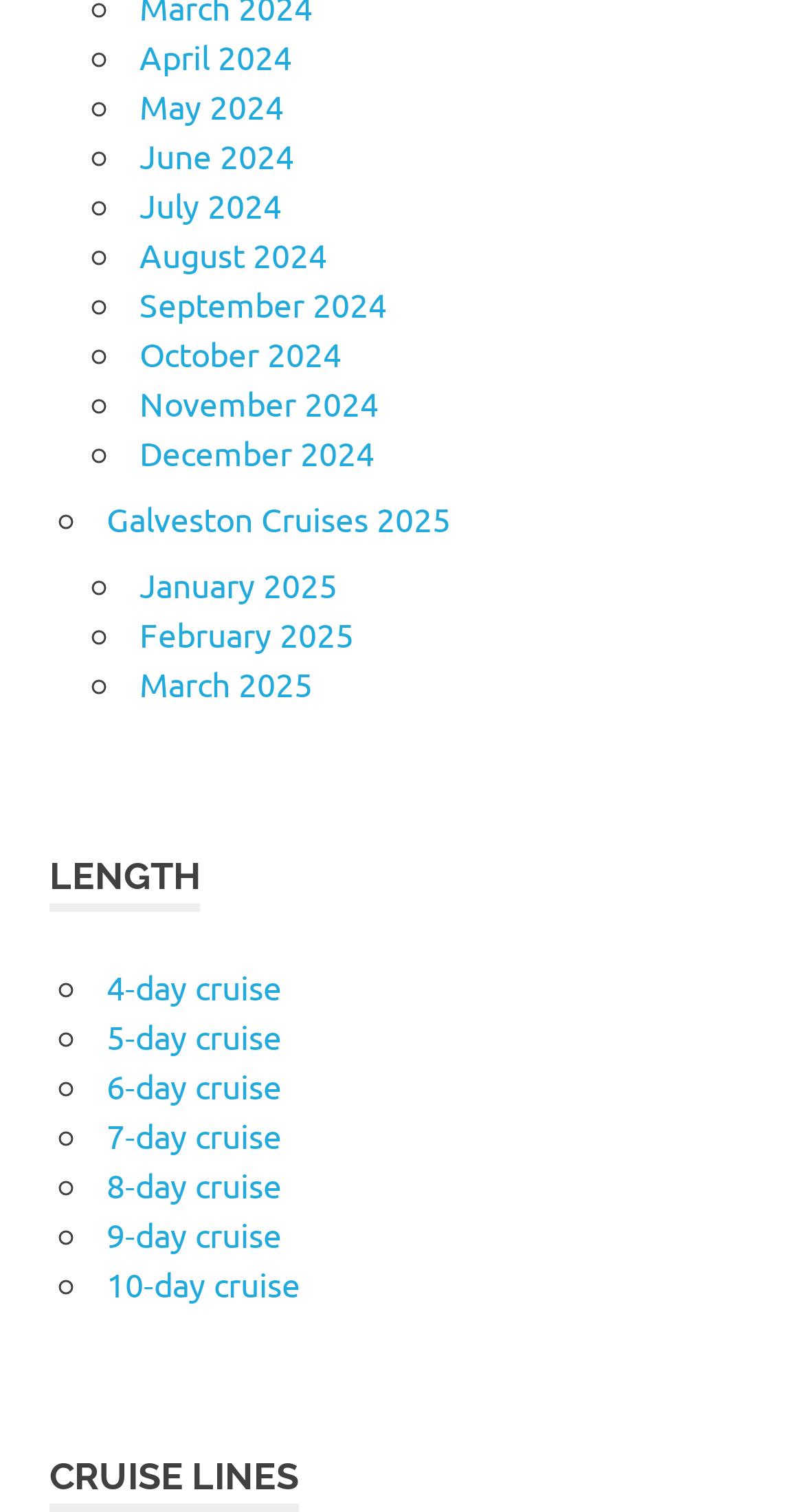Respond with a single word or phrase for the following question: 
What is the longest cruise duration available?

10-day cruise